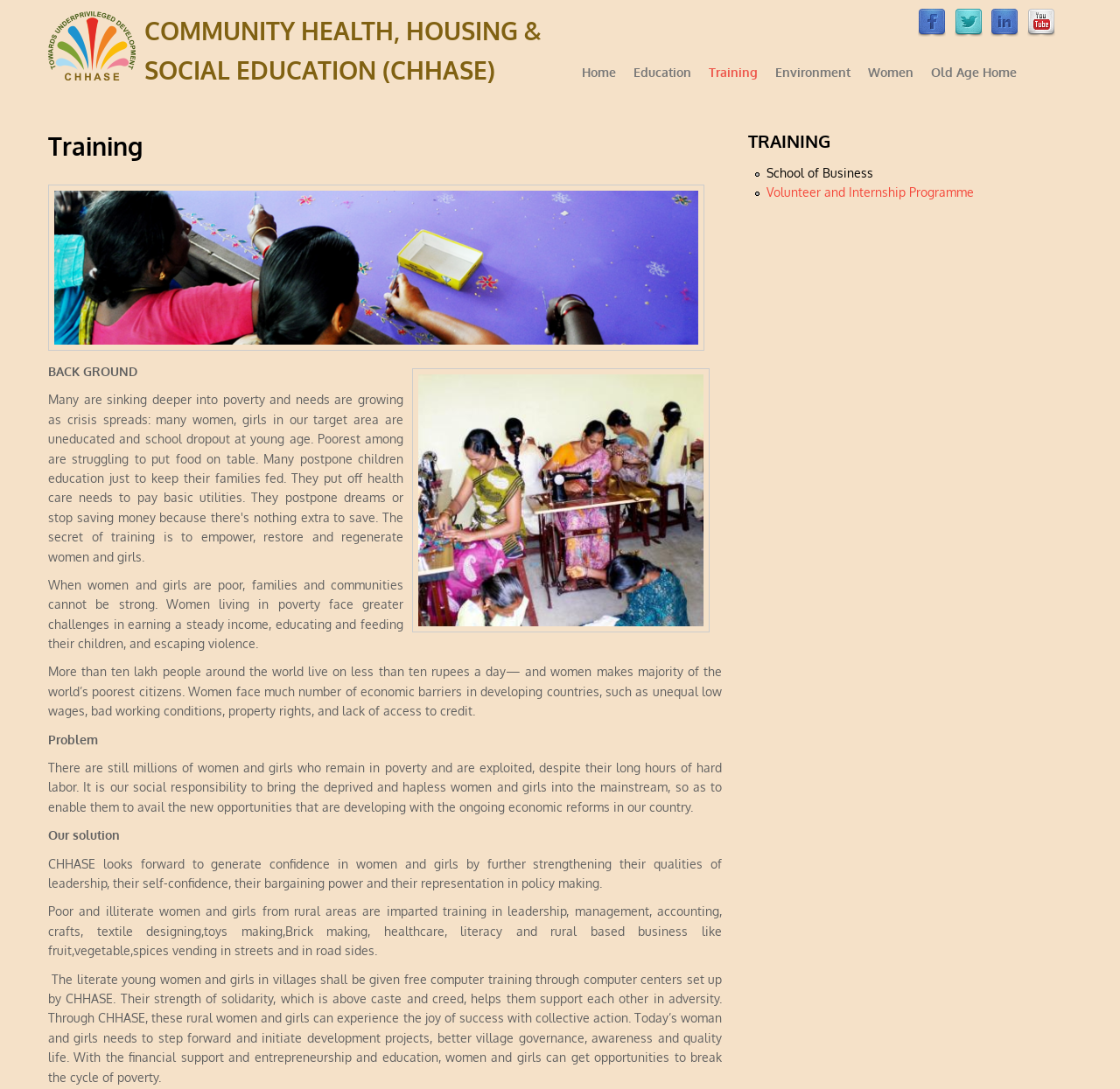Determine the bounding box coordinates of the element's region needed to click to follow the instruction: "Click Facebook icon". Provide these coordinates as four float numbers between 0 and 1, formatted as [left, top, right, bottom].

[0.819, 0.022, 0.844, 0.036]